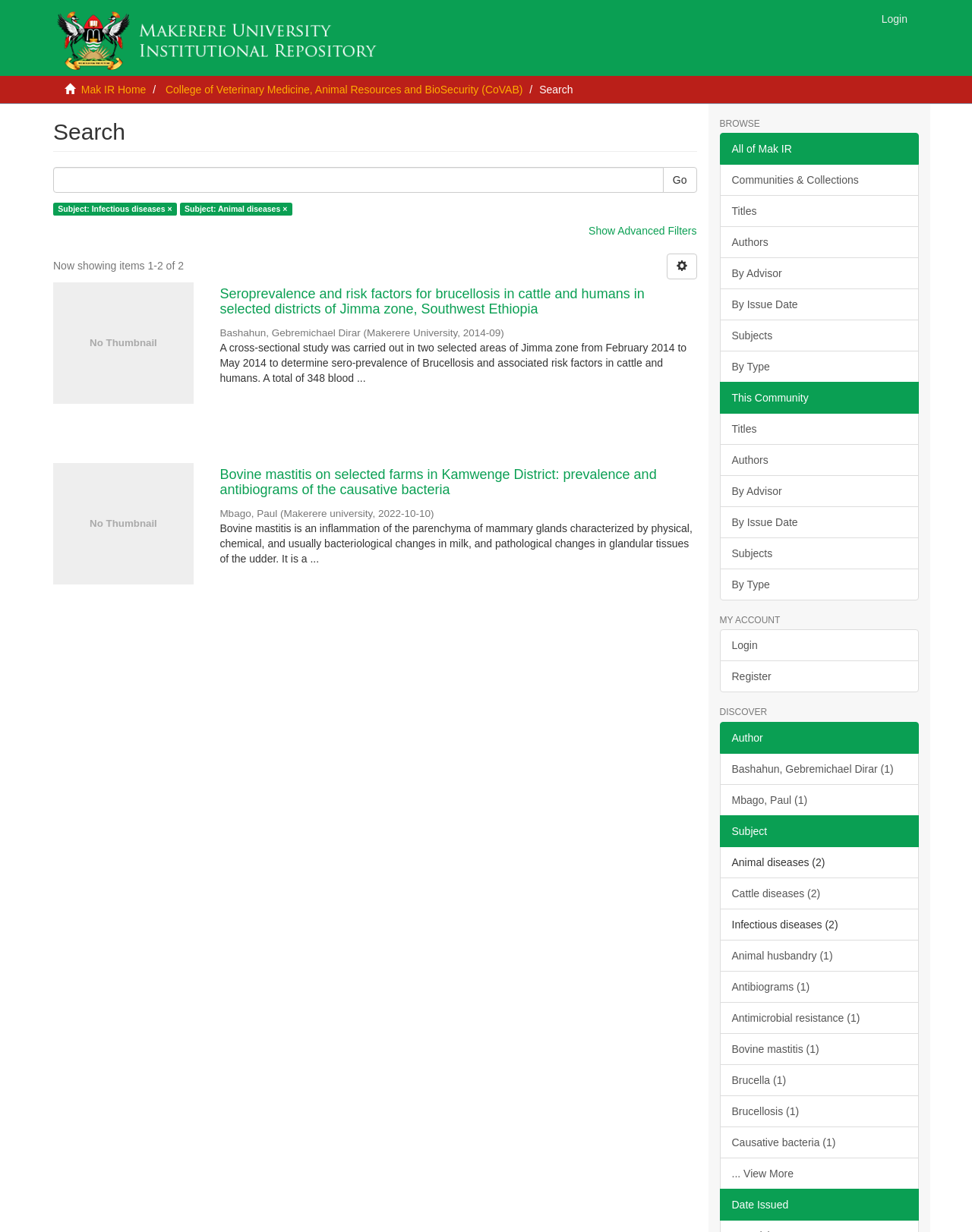Locate the bounding box coordinates of the clickable region to complete the following instruction: "Login to the system."

[0.895, 0.0, 0.945, 0.031]